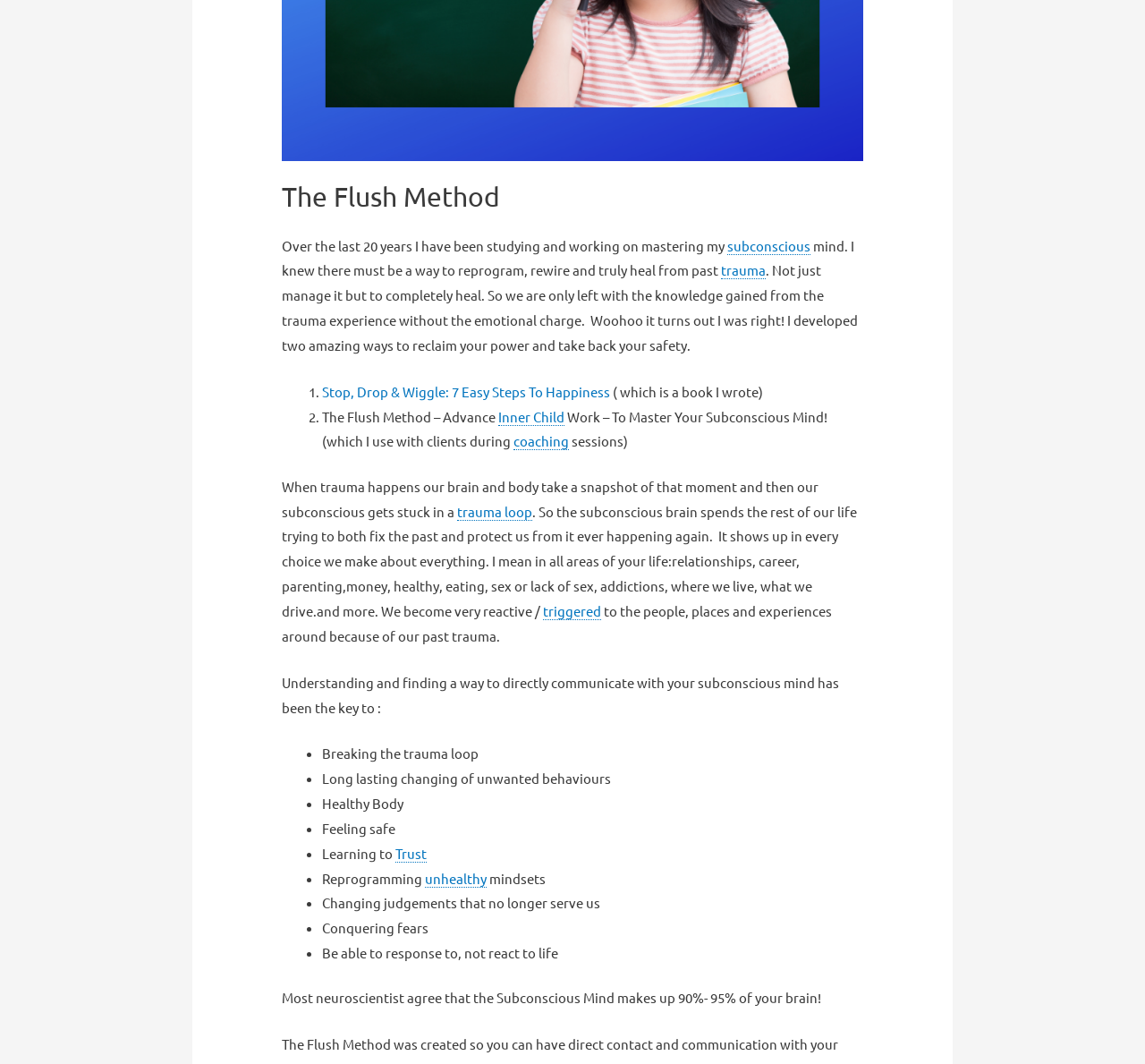Predict the bounding box of the UI element based on this description: "unhealthy".

[0.371, 0.817, 0.425, 0.834]